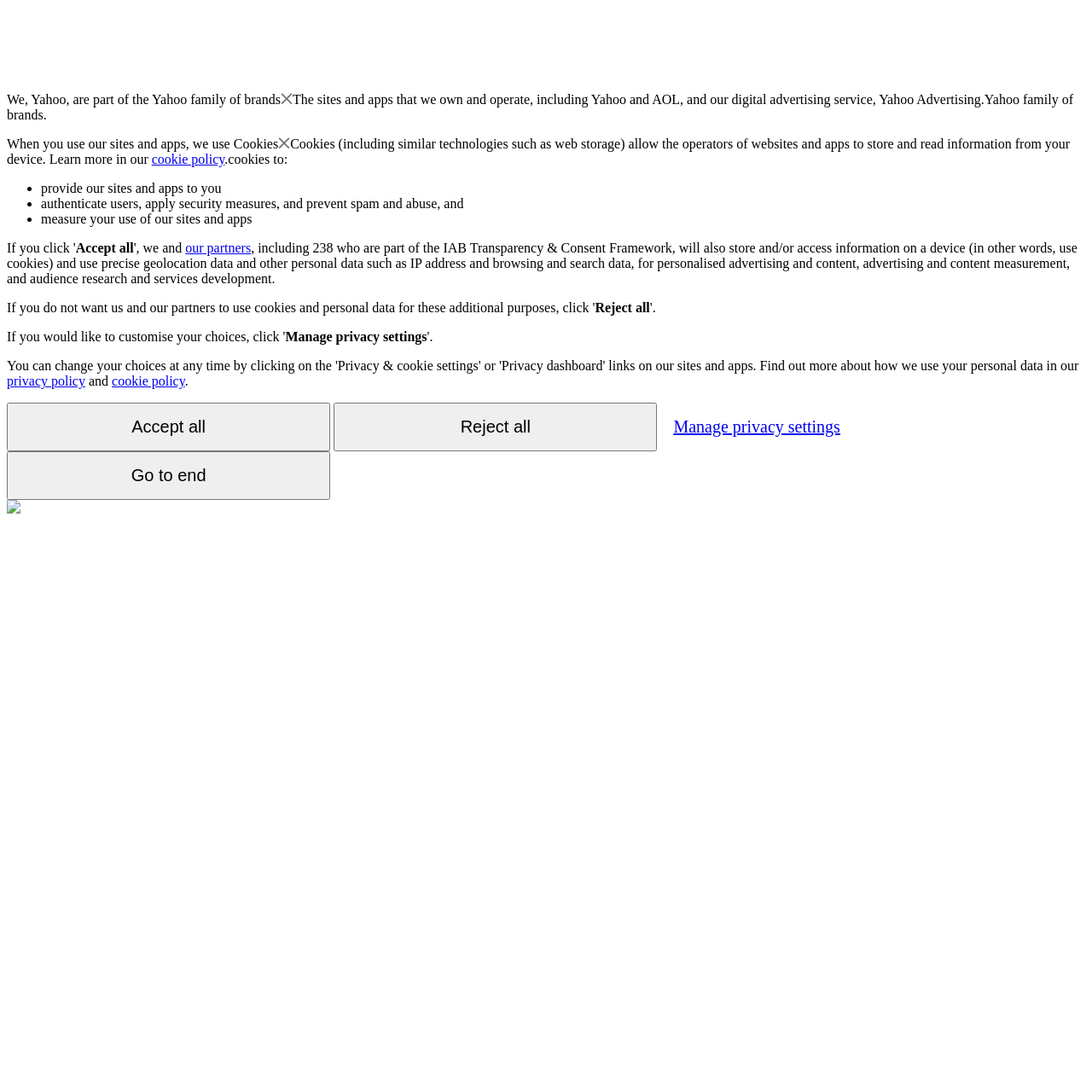Ascertain the bounding box coordinates for the UI element detailed here: "cookie policy". The coordinates should be provided as [left, top, right, bottom] with each value being a float between 0 and 1.

[0.139, 0.139, 0.206, 0.152]